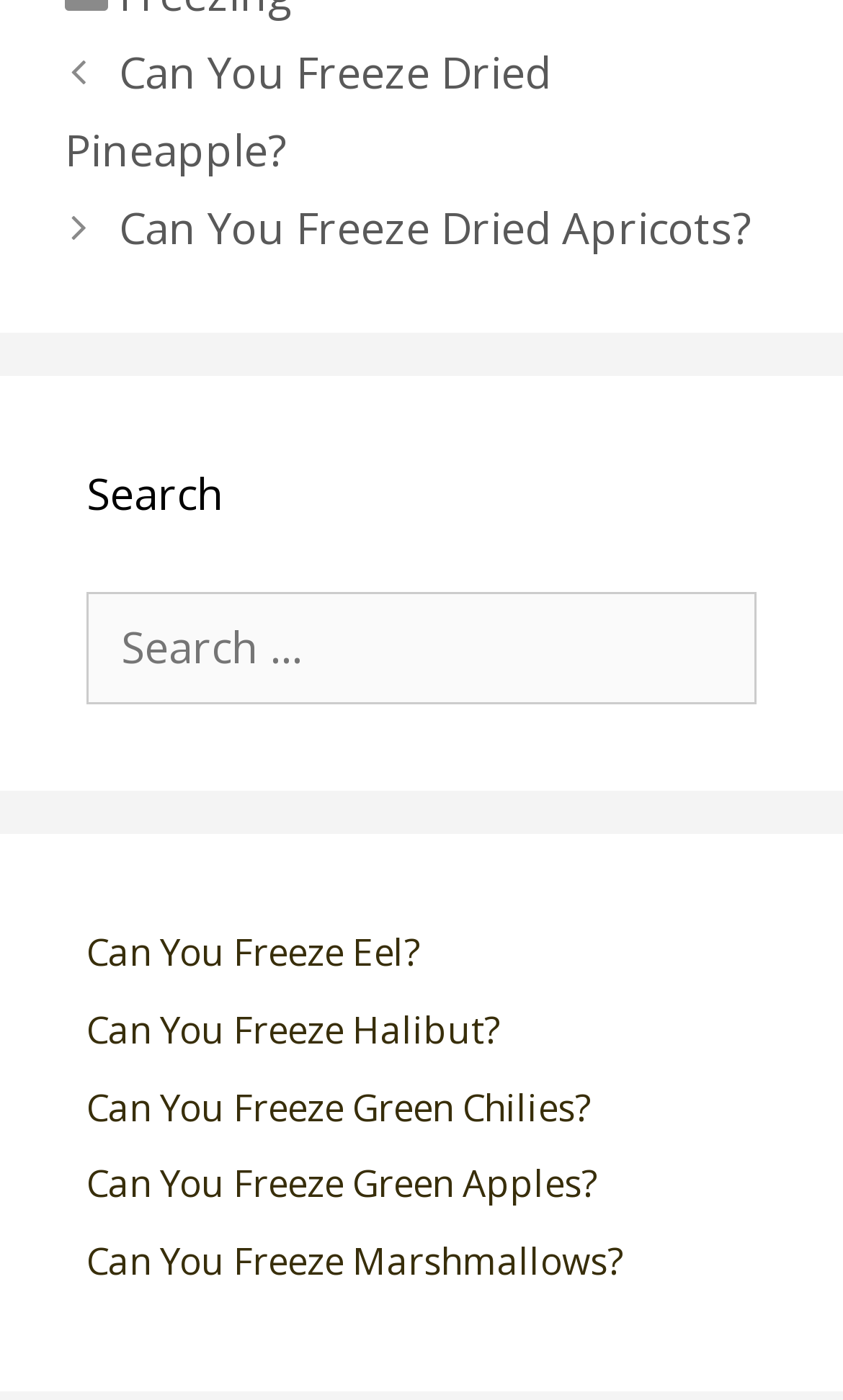Provide the bounding box coordinates for the specified HTML element described in this description: "Can You Freeze Green Chilies?". The coordinates should be four float numbers ranging from 0 to 1, in the format [left, top, right, bottom].

[0.103, 0.773, 0.7, 0.808]